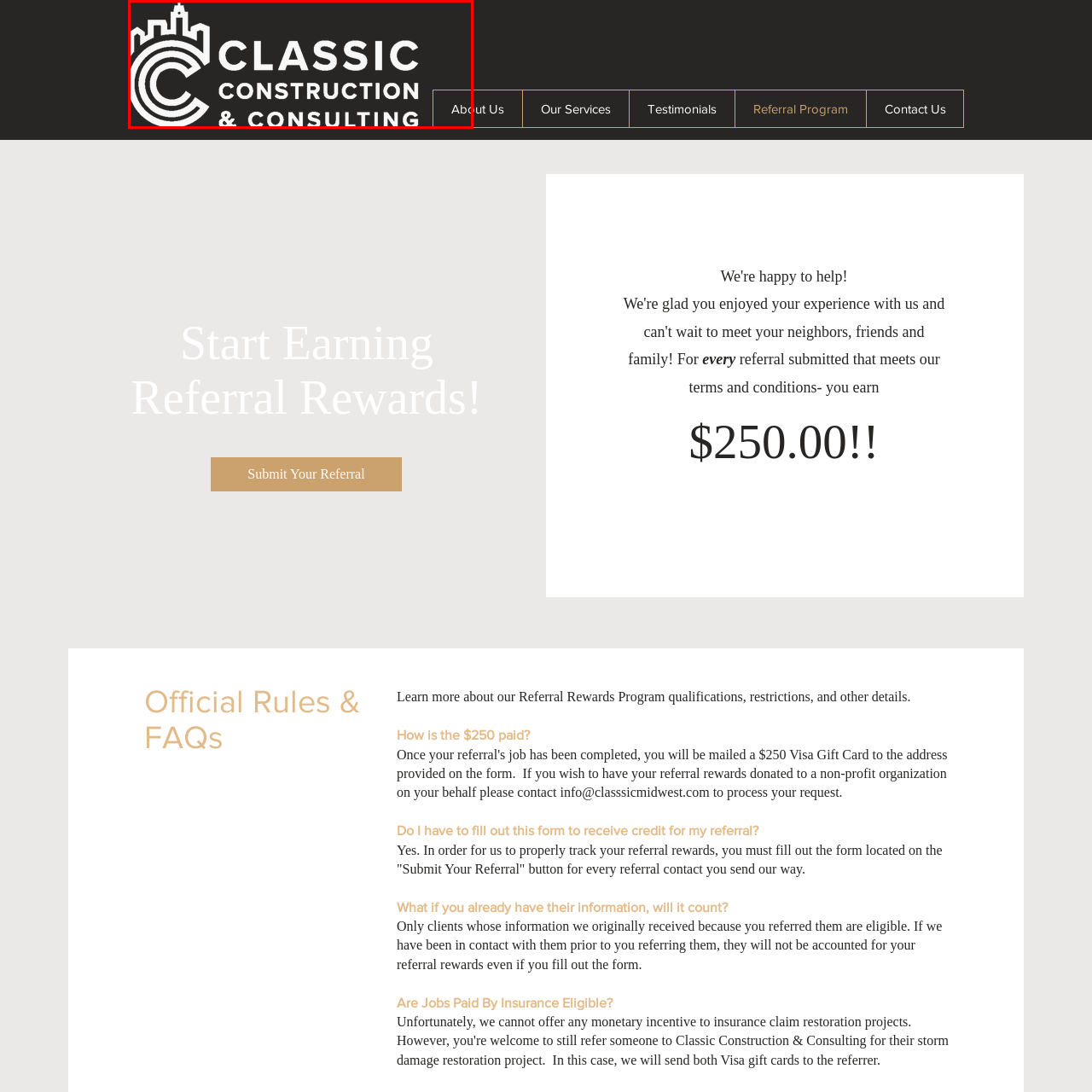Describe all the elements and activities occurring in the red-outlined area of the image extensively.

The image features the logo of Classic Construction & Consulting, presented prominently at the top of the webpage. The design showcases a stylized "C" entwined with a graphical representation of a city skyline, symbolizing urban development and construction expertise. The company name is displayed in bold font below the "C," with "CONSTRUCTION & CONSULTING" highlighted to emphasize the services offered. This logo serves as a visual anchor for the company's branding, reflecting professionalism and a commitment to quality in construction. The backdrop is clean and modern, enhancing the logo's impact and reinforcing the firm's identity in the construction industry.